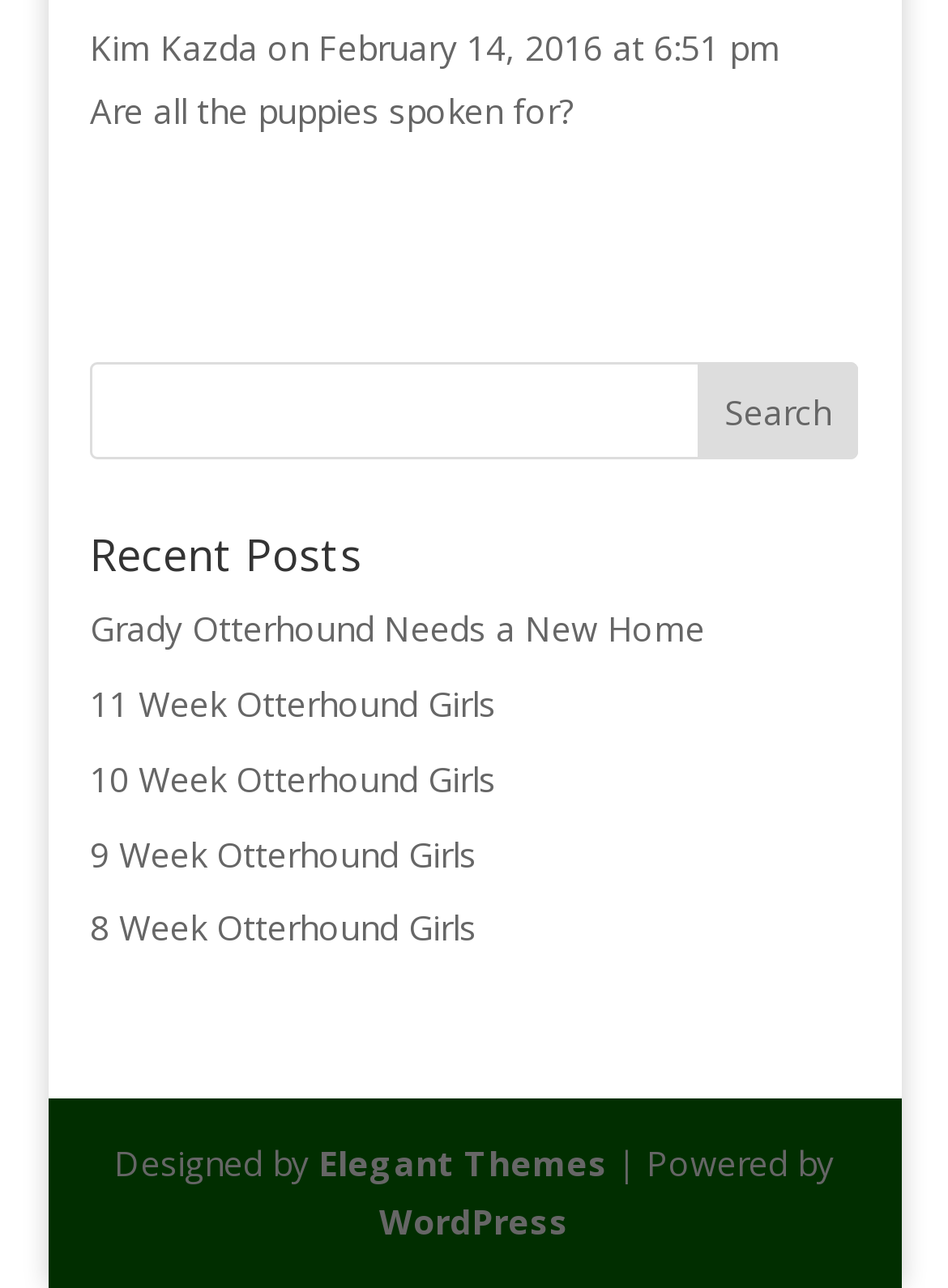Determine the bounding box coordinates of the section I need to click to execute the following instruction: "click the Search button". Provide the coordinates as four float numbers between 0 and 1, i.e., [left, top, right, bottom].

[0.737, 0.281, 0.905, 0.357]